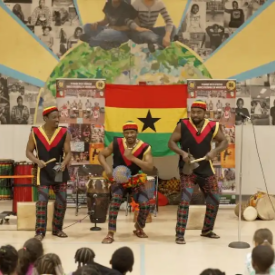Thoroughly describe what you see in the image.

The image depicts a vibrant performance by three men playing hand percussion instruments in a lively educational setting, likely an elementary school. They are dressed in colorful traditional attire, accentuated with headbands that reflect the spirit of African culture. The background features a large mural with a green and yellow theme, along with a prominent Ghanaian flag, symbolizing cultural pride. Various percussion instruments, including drums, are visible on stage, indicating an engaging musical session aimed at educating and entertaining the young audience seated in front of them. The enthusiastic expressions and dynamic poses of the performers capture the joy of music and dance, creating a memorable experience for the students.